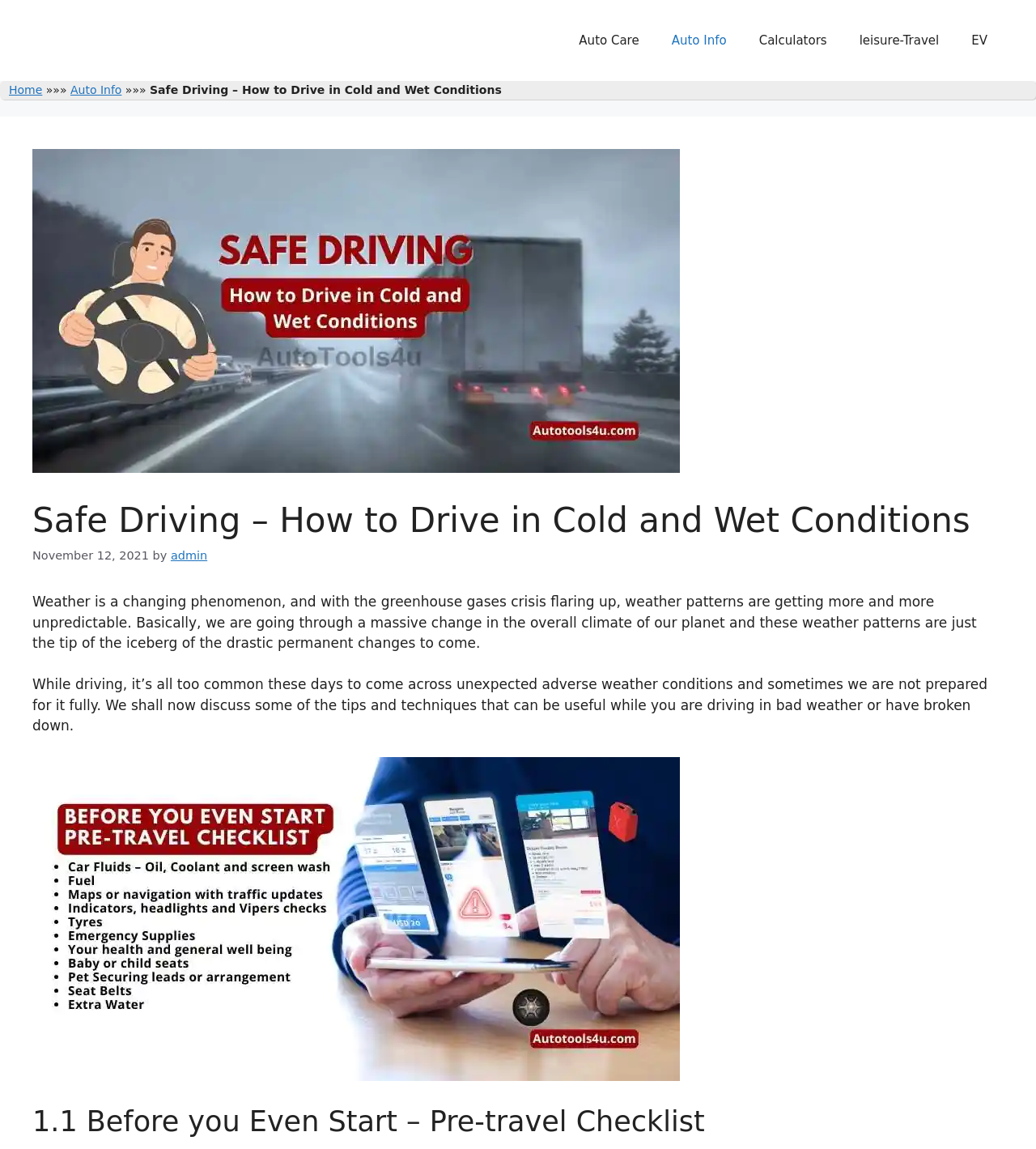Who wrote this article?
Please use the visual content to give a single word or phrase answer.

admin